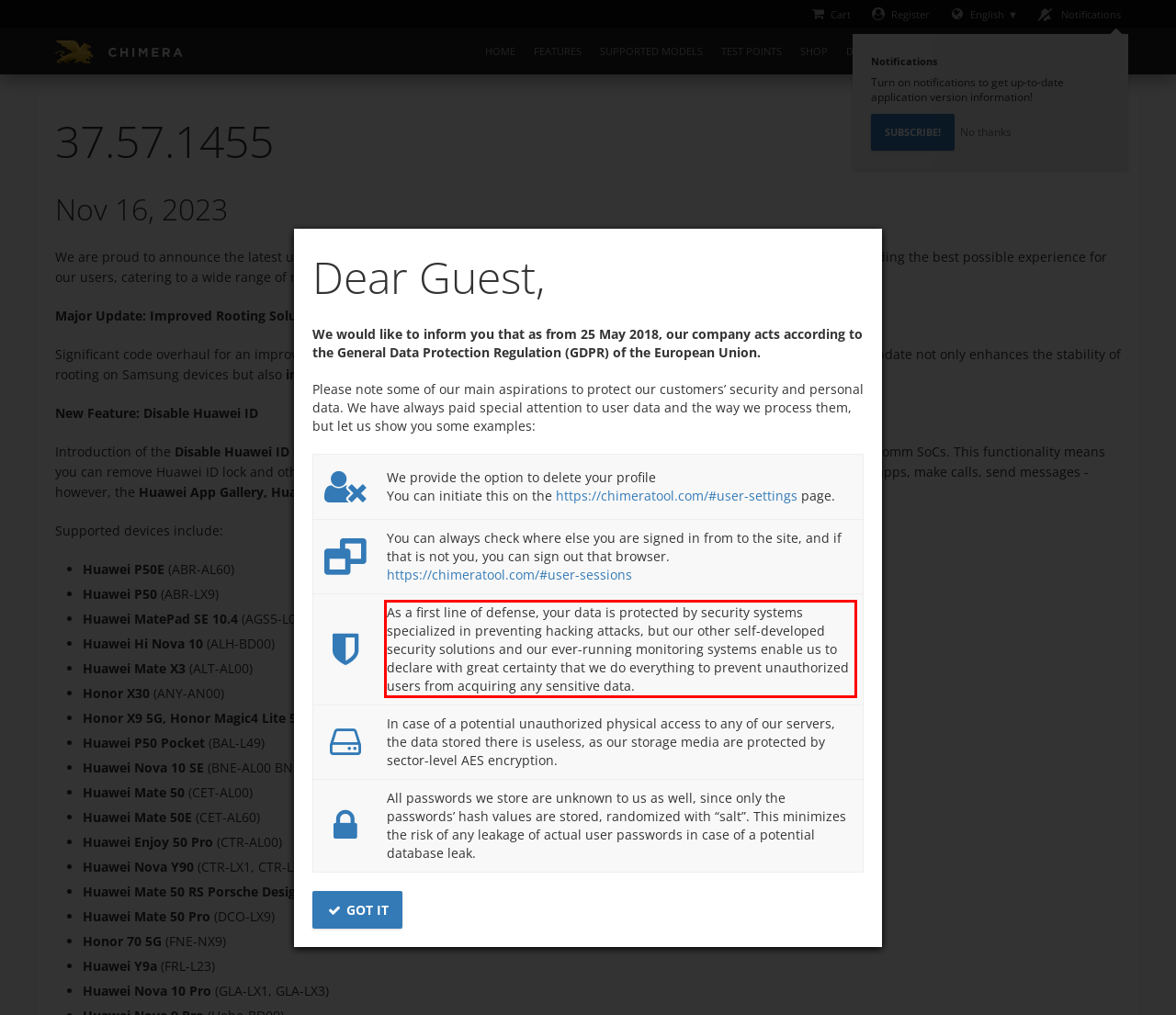Identify and transcribe the text content enclosed by the red bounding box in the given screenshot.

As a first line of defense, your data is protected by security systems specialized in preventing hacking attacks, but our other self-developed security solutions and our ever-running monitoring systems enable us to declare with great certainty that we do everything to prevent unauthorized users from acquiring any sensitive data.